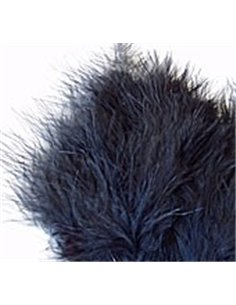Please answer the following question using a single word or phrase: 
What is the marabou material often used for?

Crafting, fashion, and design